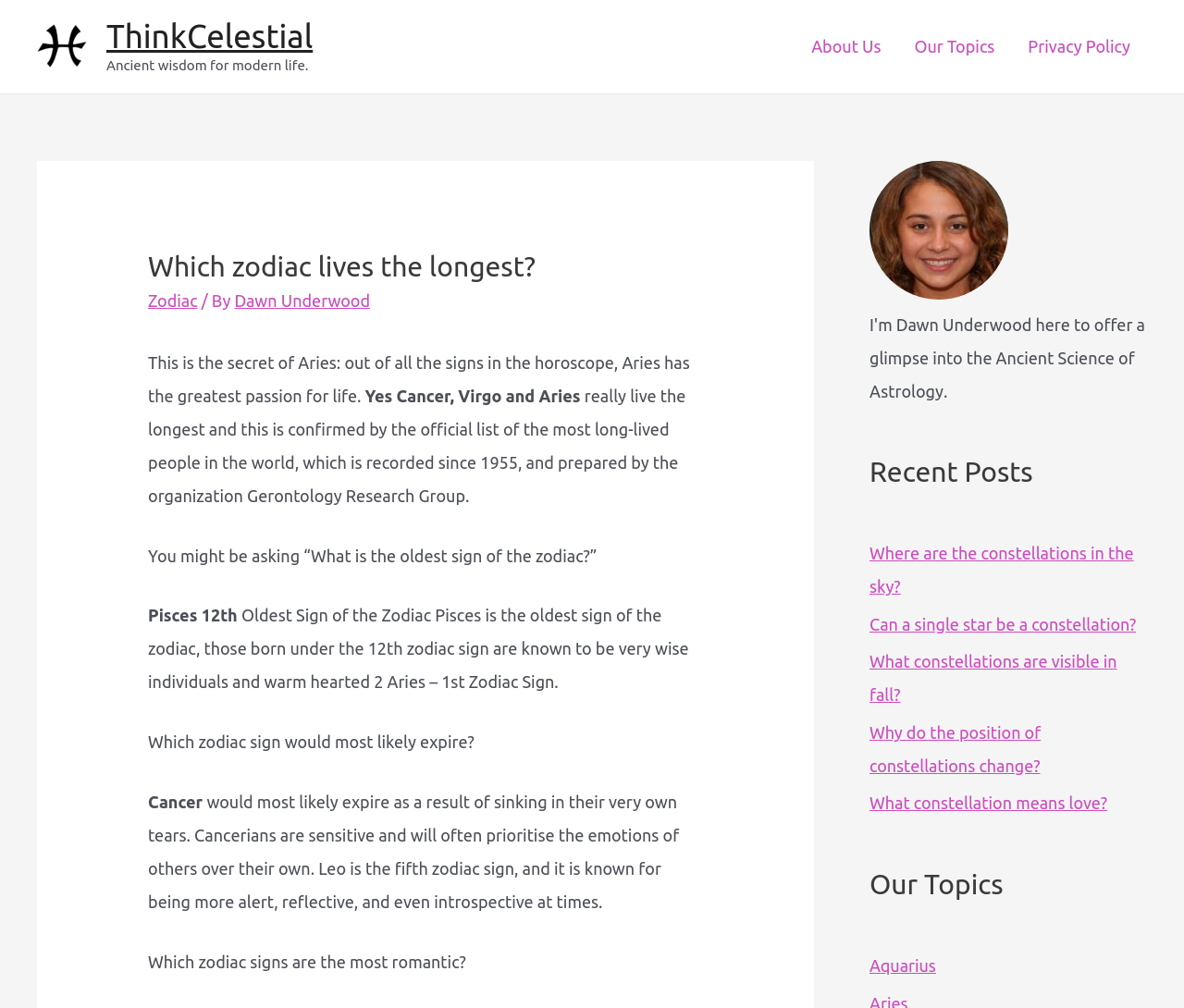Who wrote the article?
Craft a detailed and extensive response to the question.

The author of the article can be found in the middle of the webpage, where it says 'By Dawn Underwood' next to a link to the zodiac sign.